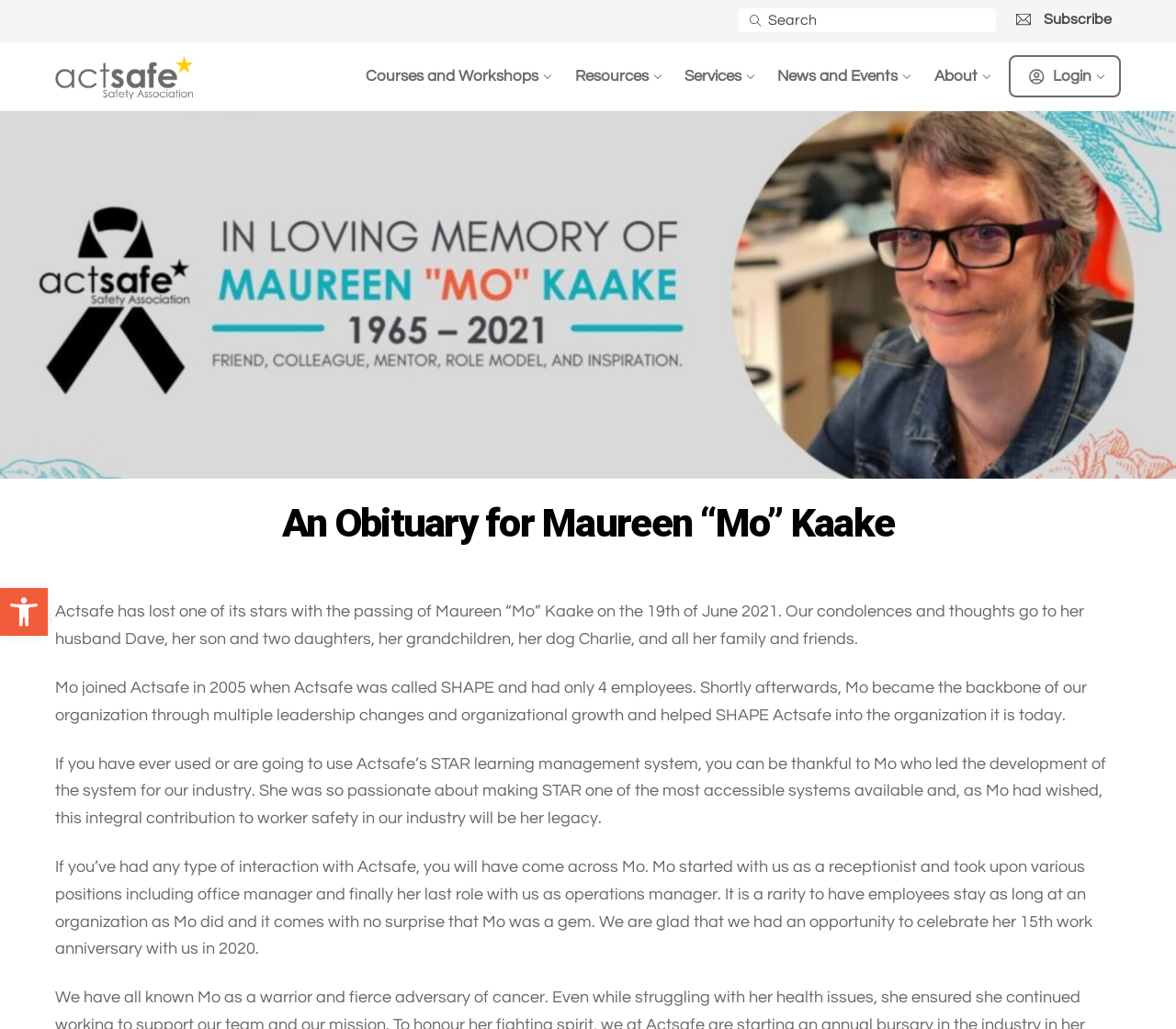Find the bounding box coordinates of the element to click in order to complete this instruction: "Subscribe to the newsletter". The bounding box coordinates must be four float numbers between 0 and 1, denoted as [left, top, right, bottom].

[0.861, 0.006, 0.953, 0.033]